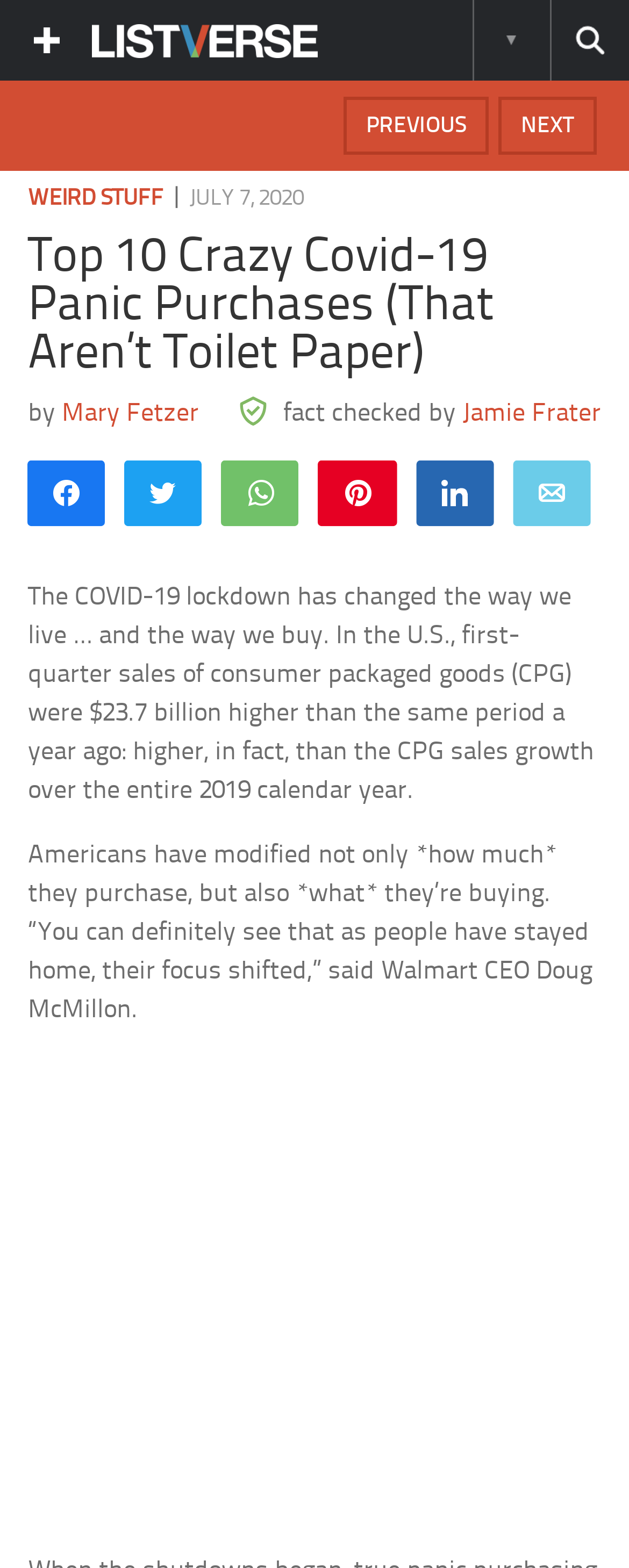What is the increase in first-quarter sales of consumer packaged goods in the U.S.?
Using the information from the image, give a concise answer in one word or a short phrase.

$23.7 billion